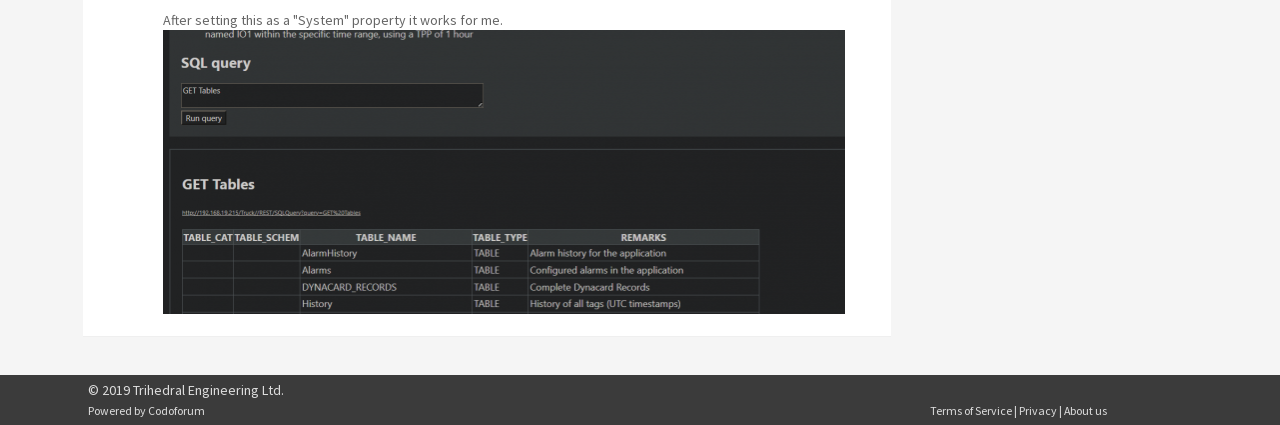For the element described, predict the bounding box coordinates as (top-left x, top-left y, bottom-right x, bottom-right y). All values should be between 0 and 1. Element description: Terms of Service

[0.726, 0.947, 0.79, 0.982]